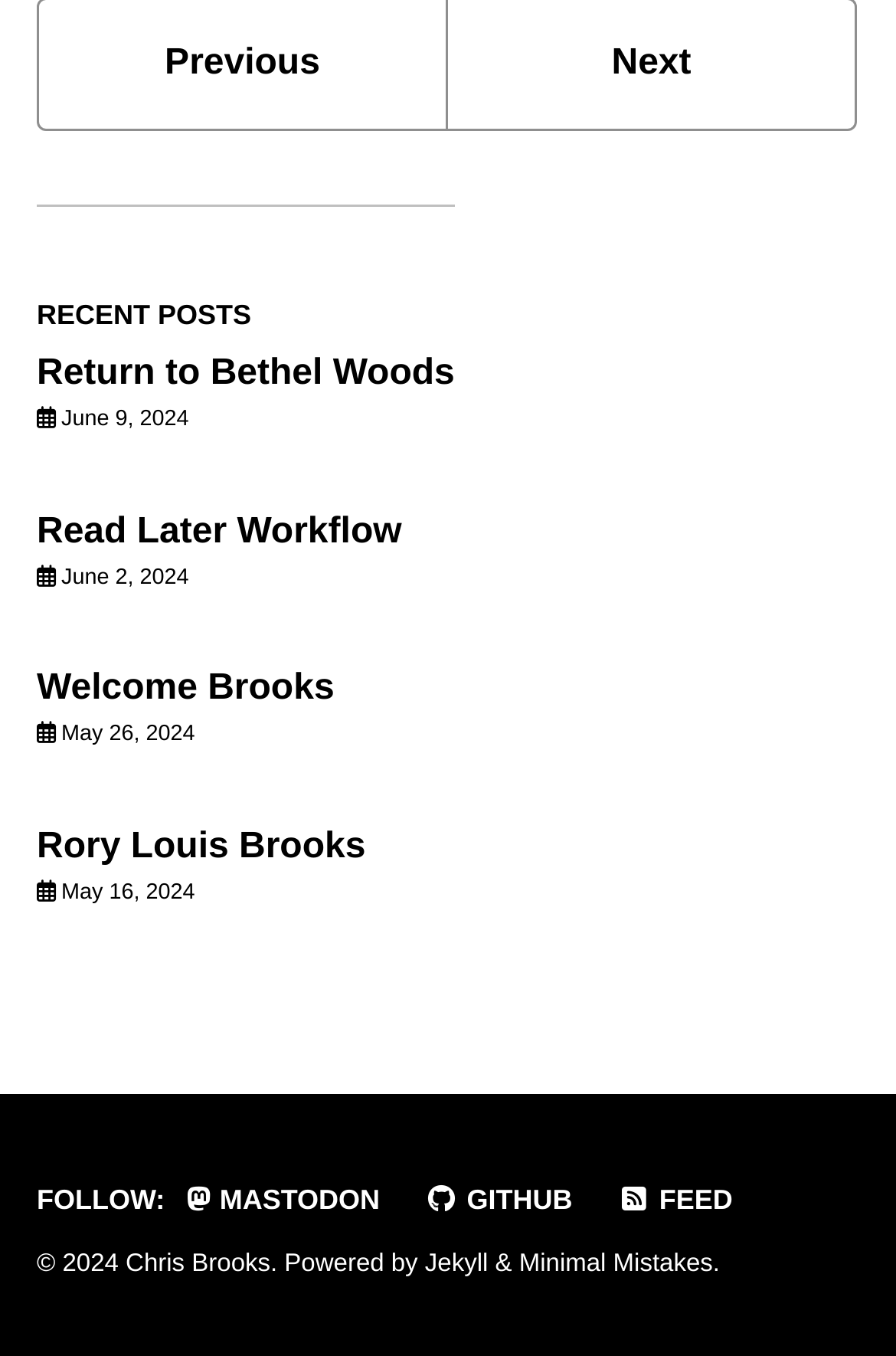Determine the bounding box coordinates of the region I should click to achieve the following instruction: "view recent post 'Return to Bethel Woods'". Ensure the bounding box coordinates are four float numbers between 0 and 1, i.e., [left, top, right, bottom].

[0.041, 0.262, 0.507, 0.292]